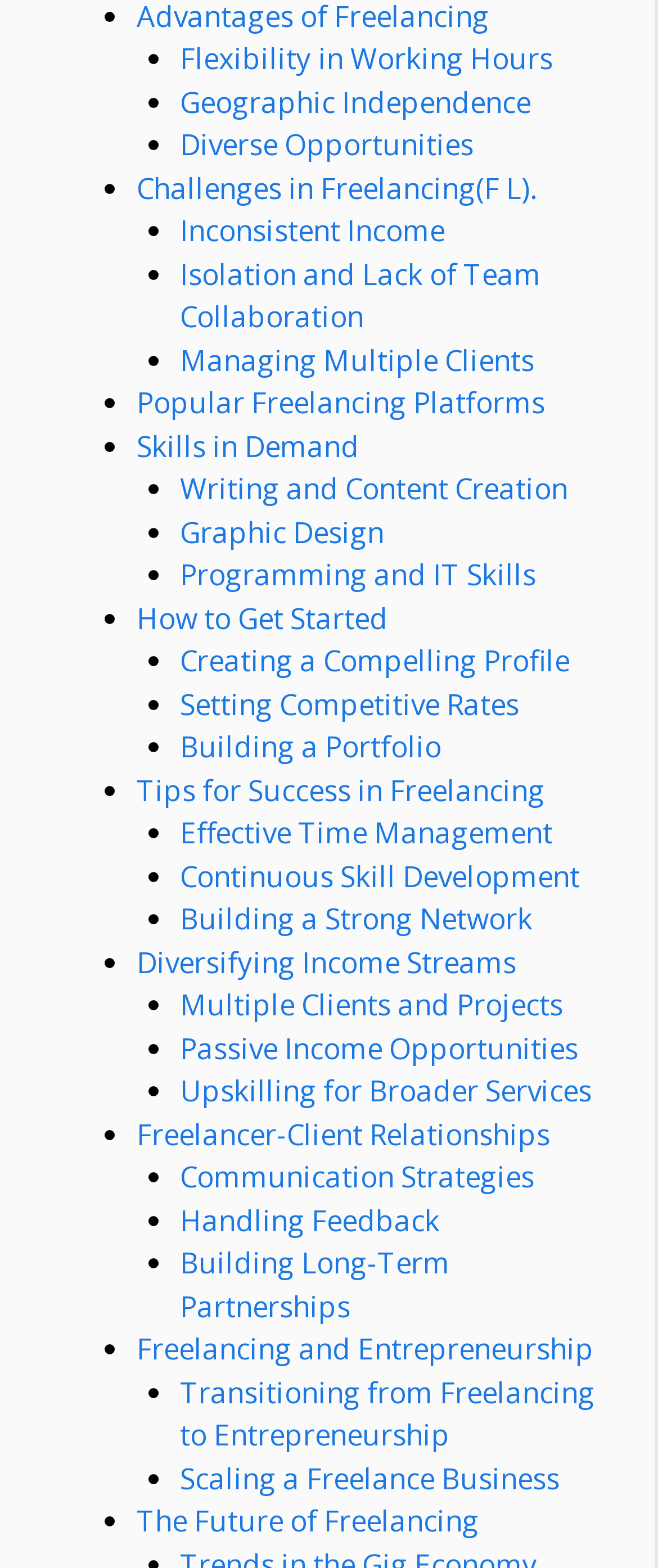Can you specify the bounding box coordinates for the region that should be clicked to fulfill this instruction: "Read about 'Writing and Content Creation'".

[0.273, 0.299, 0.863, 0.324]